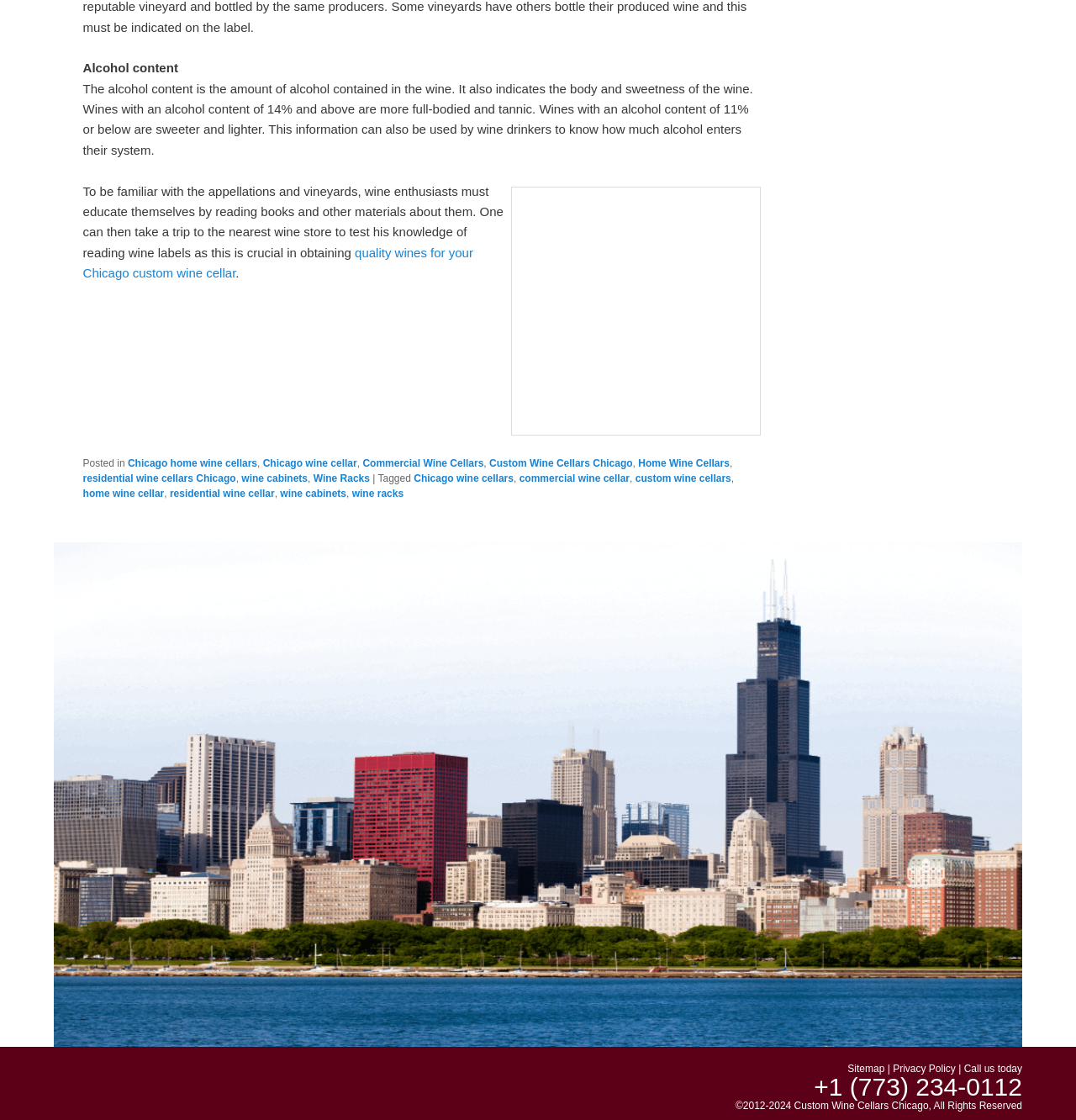Please answer the following question as detailed as possible based on the image: 
What is the purpose of knowing the alcohol content of wine?

According to the text on the webpage, knowing the alcohol content of wine helps to determine the body and sweetness of the wine, with higher alcohol content indicating a fuller-bodied wine and lower alcohol content indicating a sweeter and lighter wine.